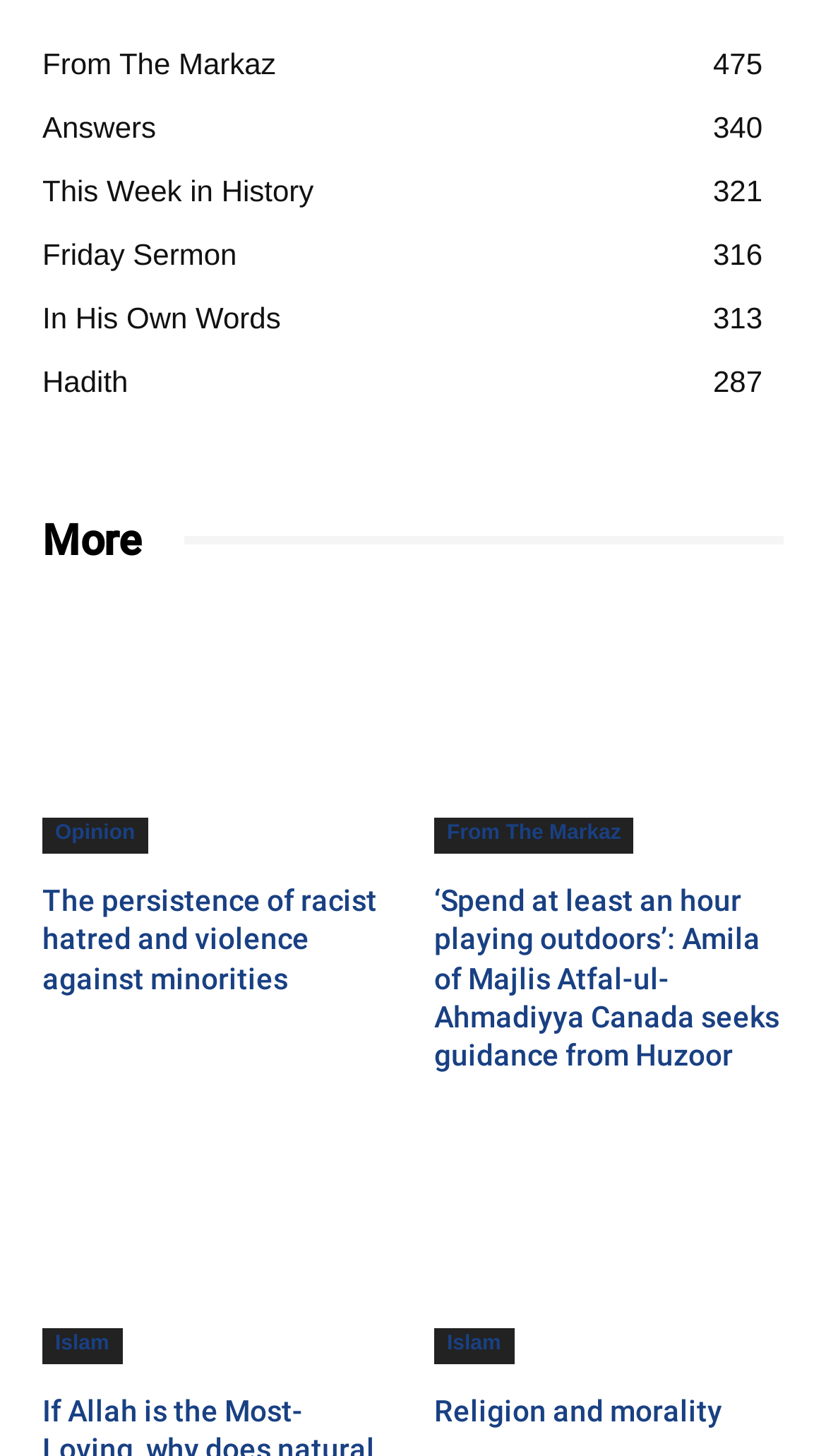Please answer the following question using a single word or phrase: 
What is the topic of the link 'The persistence of racist hatred and violence against minorities'?

Opinion